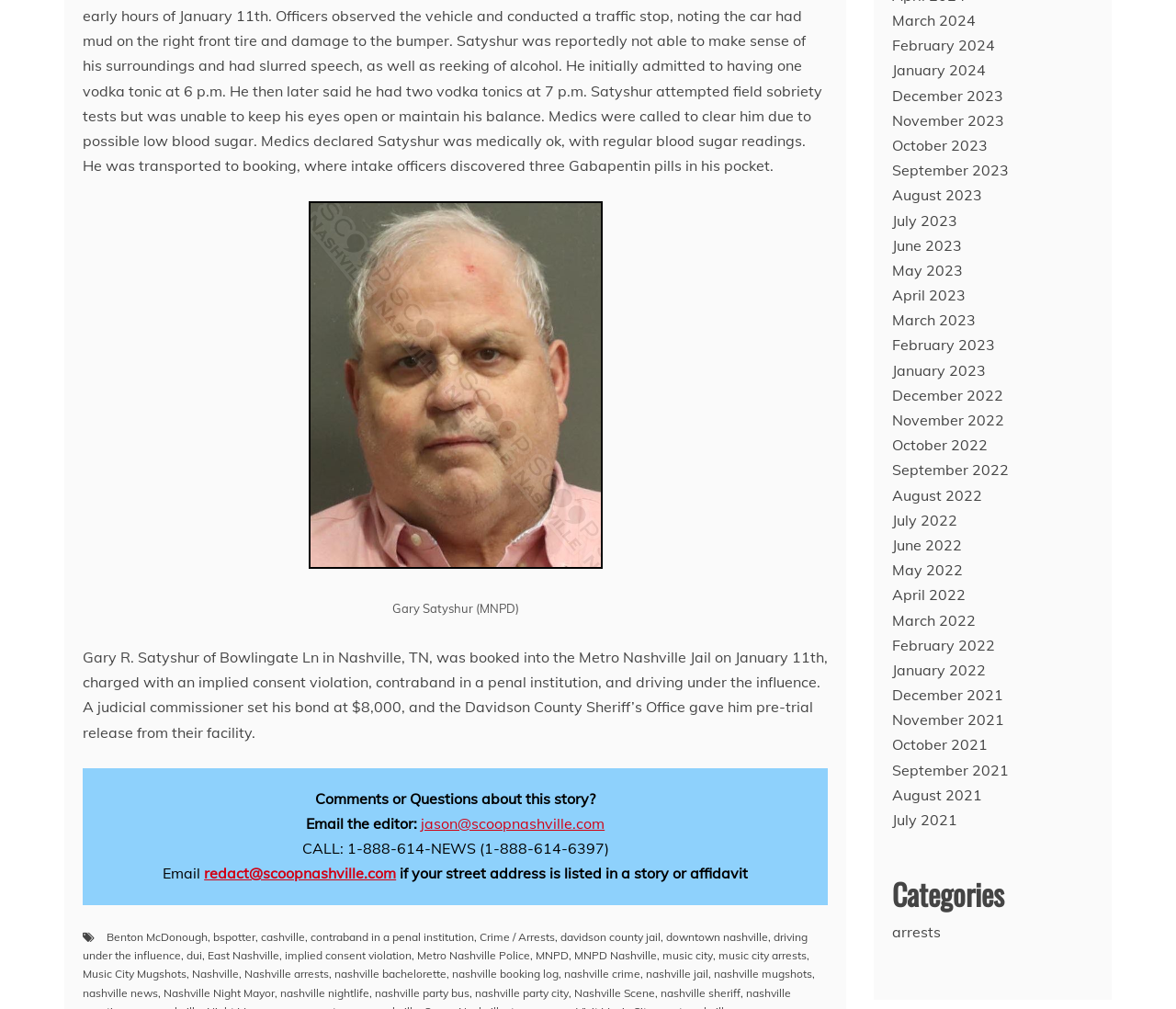How many months are listed as links on the webpage?
Using the image, give a concise answer in the form of a single word or short phrase.

24